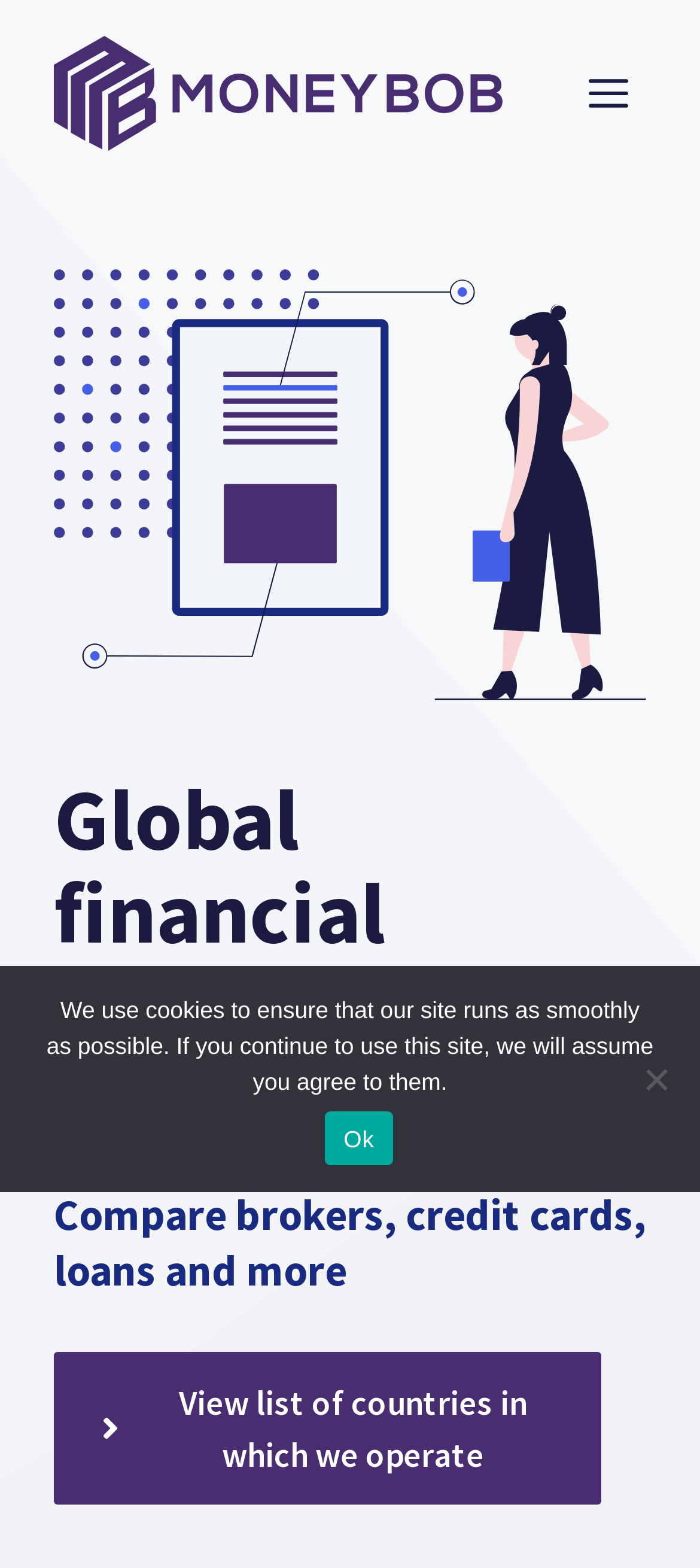Articulate a detailed summary of the webpage's content and design.

The webpage is a global financial comparison website, Moneybob.com, which allows users to compare brokers, credit cards, and loans in over 20 countries and 10 languages. 

At the top of the page, there is a banner that spans the entire width, containing a link to the website's homepage, accompanied by the Moneybob.com logo. To the right of the logo, there is a mobile toggle button labeled "MENU" that controls a slide-out menu.

Below the banner, there are two headings. The first heading reads "Global financial comparison website", and the second heading reads "Compare brokers, credit cards, loans and more". 

Underneath the headings, there is a link to view a list of countries in which the website operates. Next to the link, there is a figure containing an image of the Moneybob homepage.

At the bottom of the page, there is a cookie notice dialog that is not currently modal. The dialog contains a static text explaining the website's cookie policy and an "Ok" link to acknowledge the policy. To the right of the "Ok" link, there is a generic element labeled "Nee".